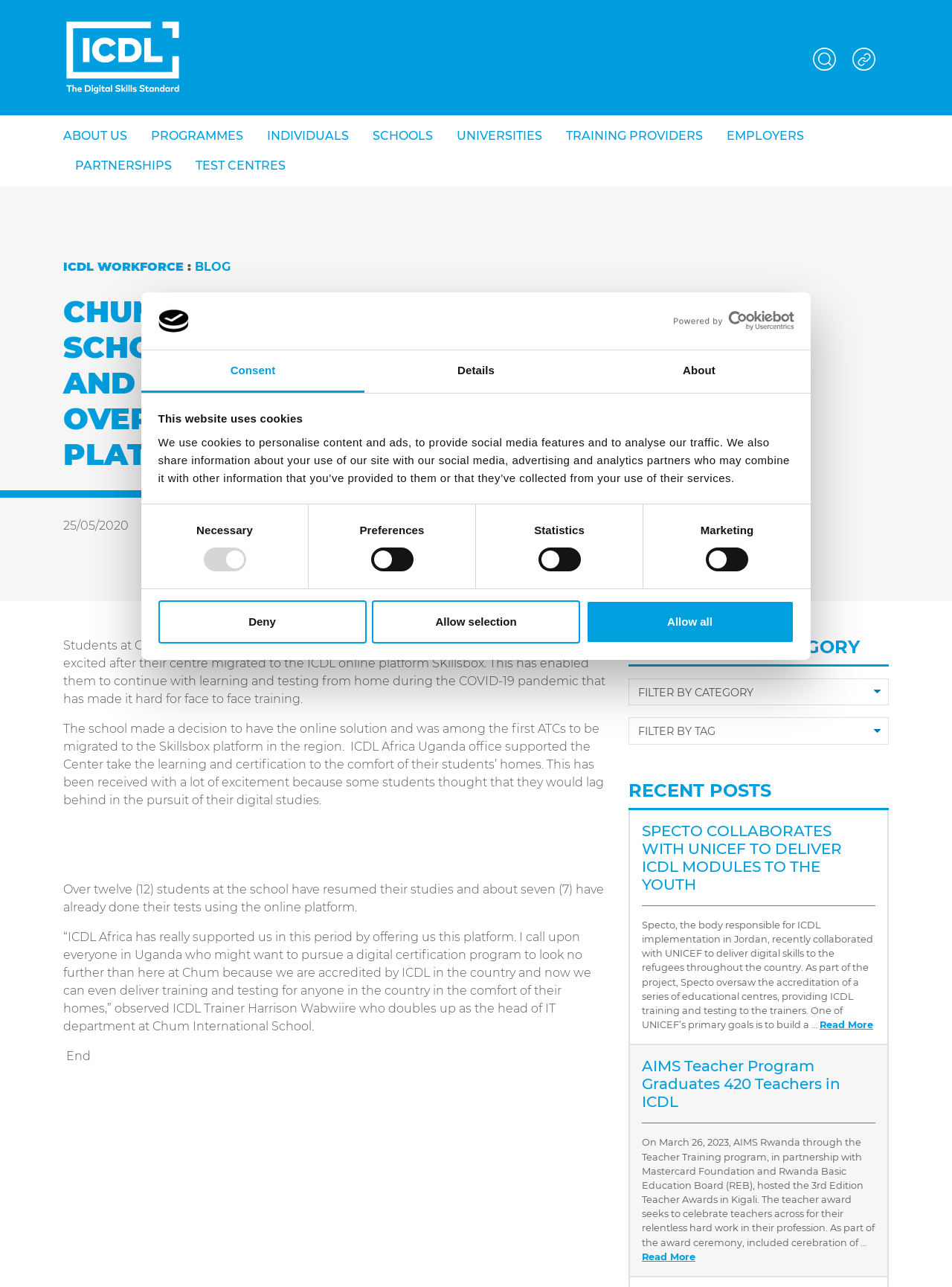What is the name of the school mentioned in the article?
From the image, respond using a single word or phrase.

Chum International School